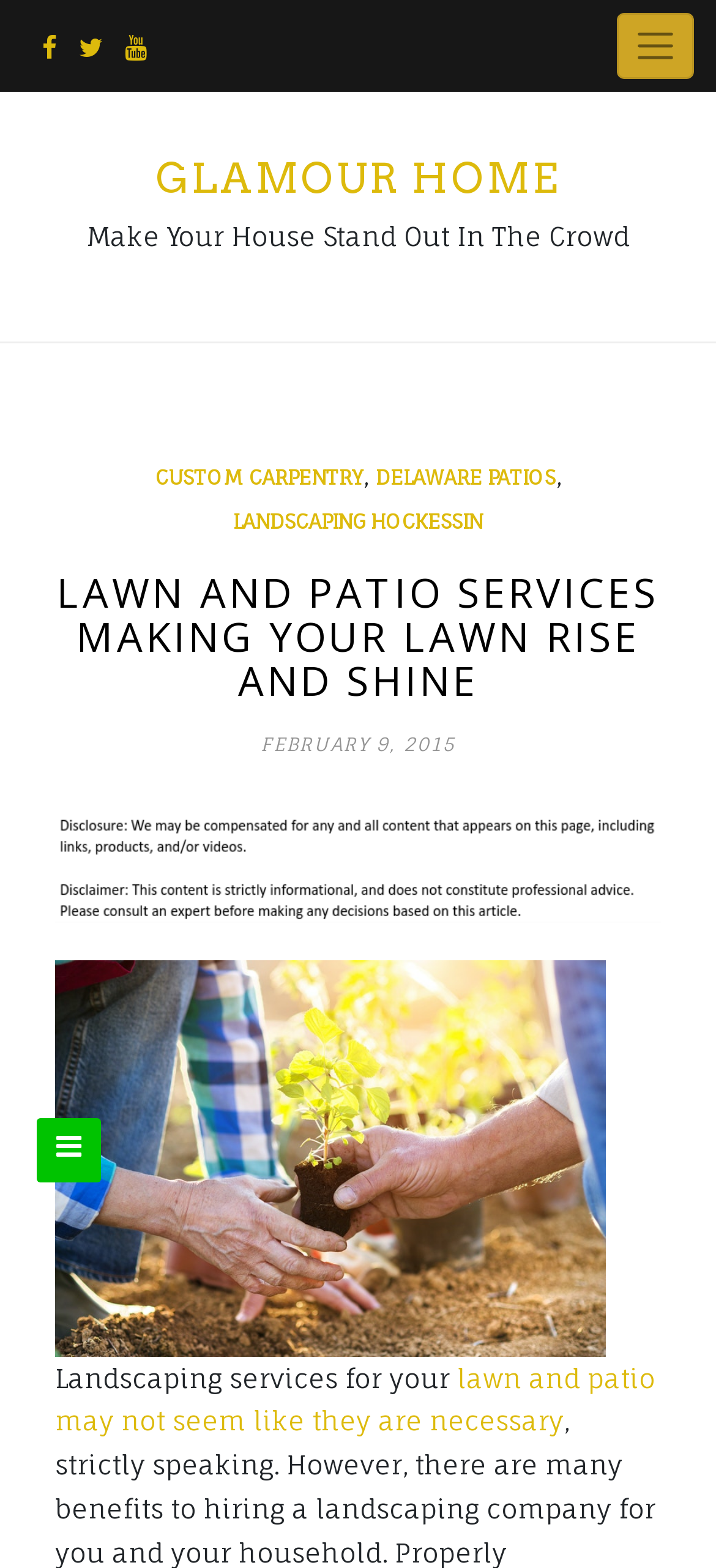Please locate and retrieve the main header text of the webpage.

LAWN AND PATIO SERVICES MAKING YOUR LAWN RISE AND SHINE